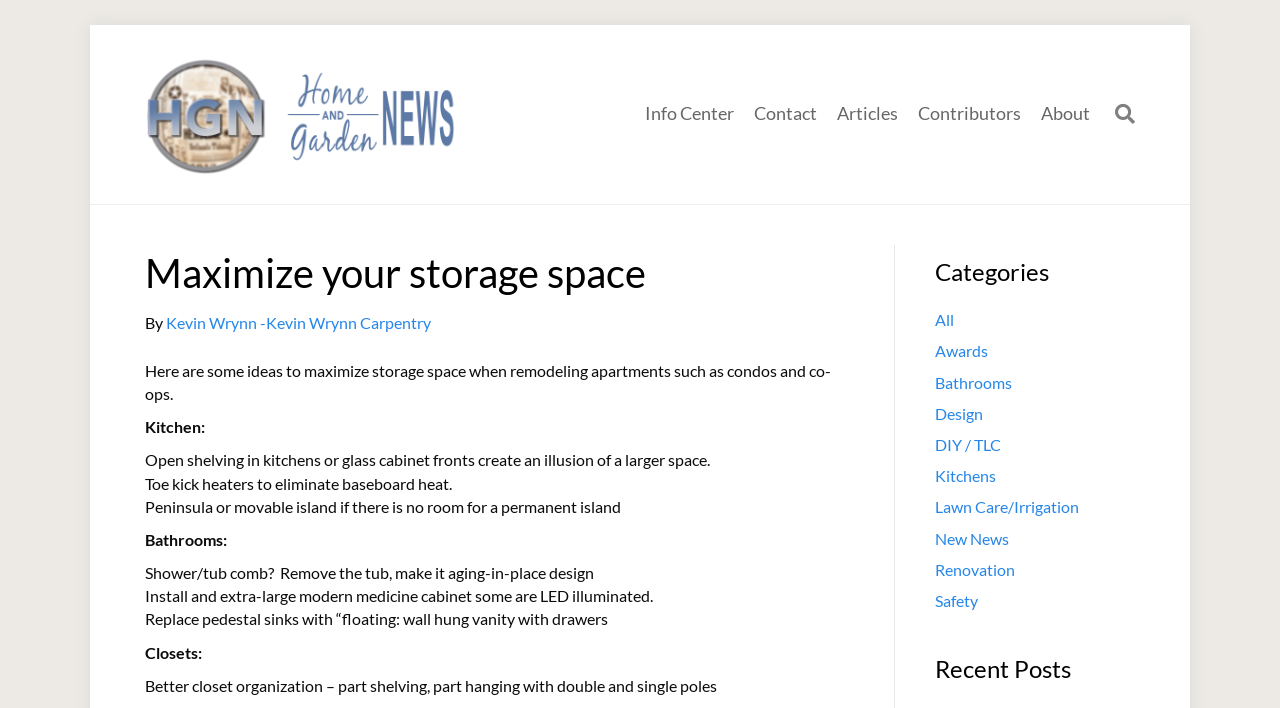Determine the bounding box coordinates (top-left x, top-left y, bottom-right x, bottom-right y) of the UI element described in the following text: New News

[0.73, 0.746, 0.788, 0.773]